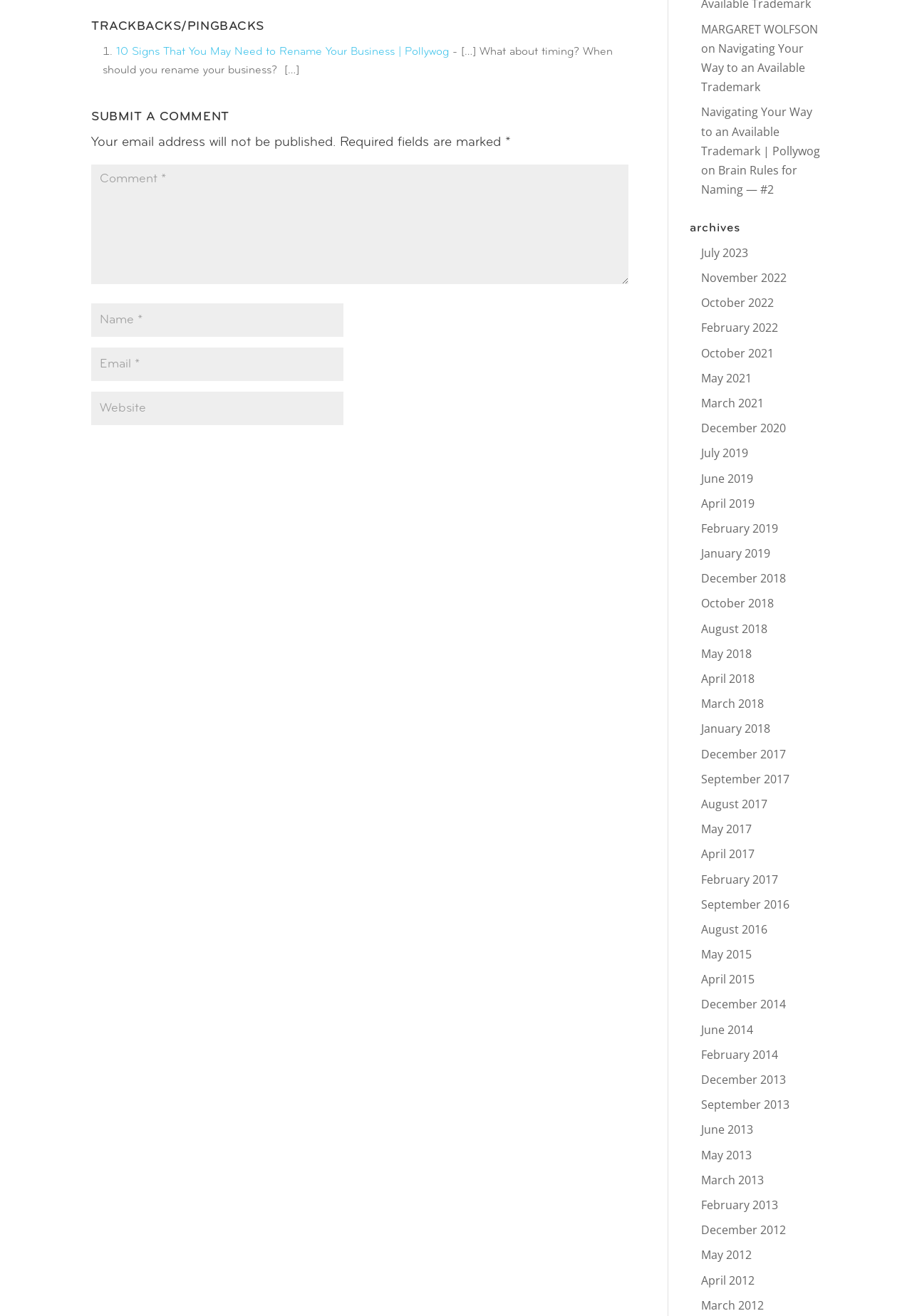Please give a concise answer to this question using a single word or phrase: 
What is required to submit a comment?

Name, Email, Comment